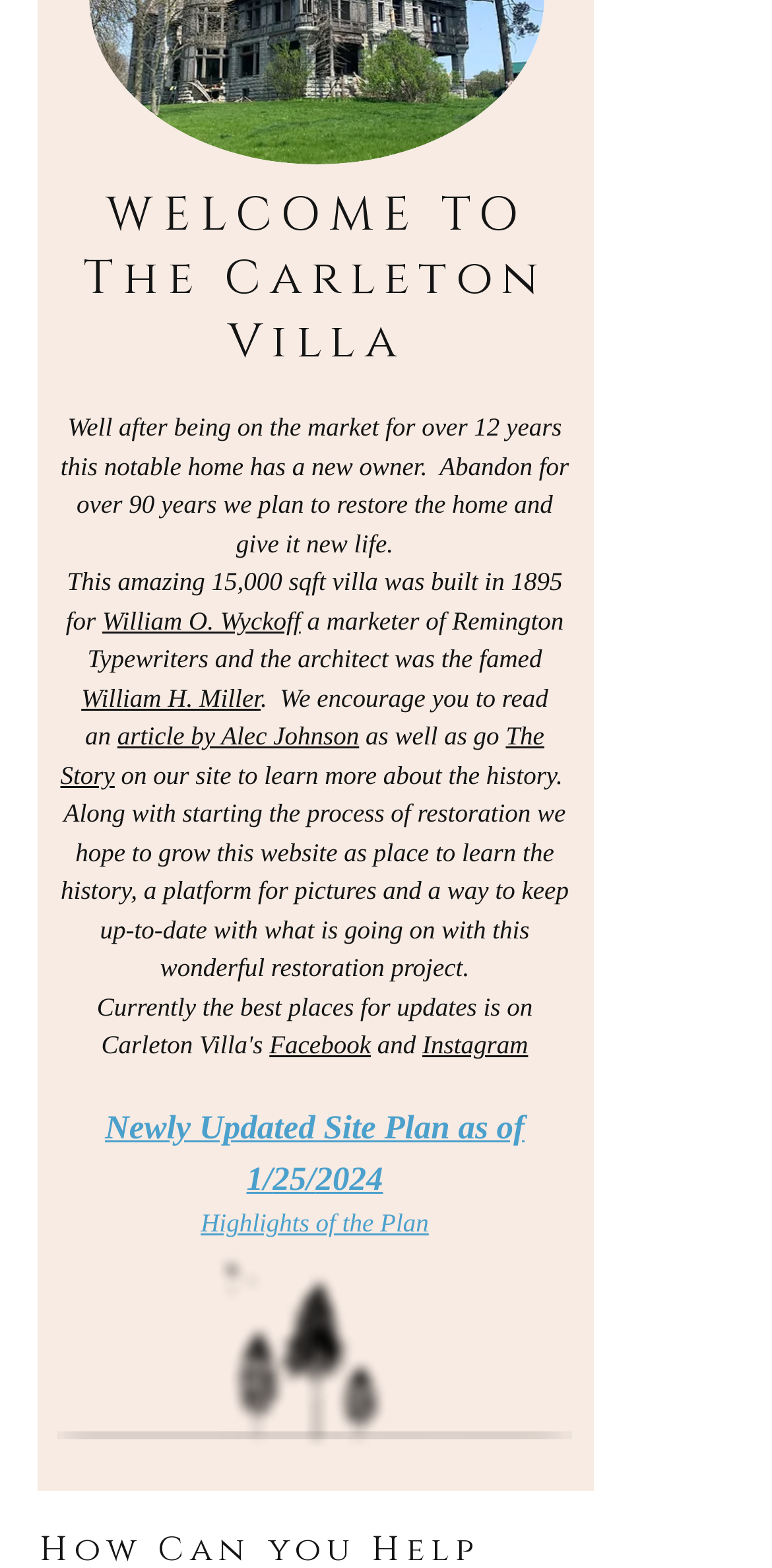Show me the bounding box coordinates of the clickable region to achieve the task as per the instruction: "View the newly updated site plan".

[0.136, 0.707, 0.679, 0.764]